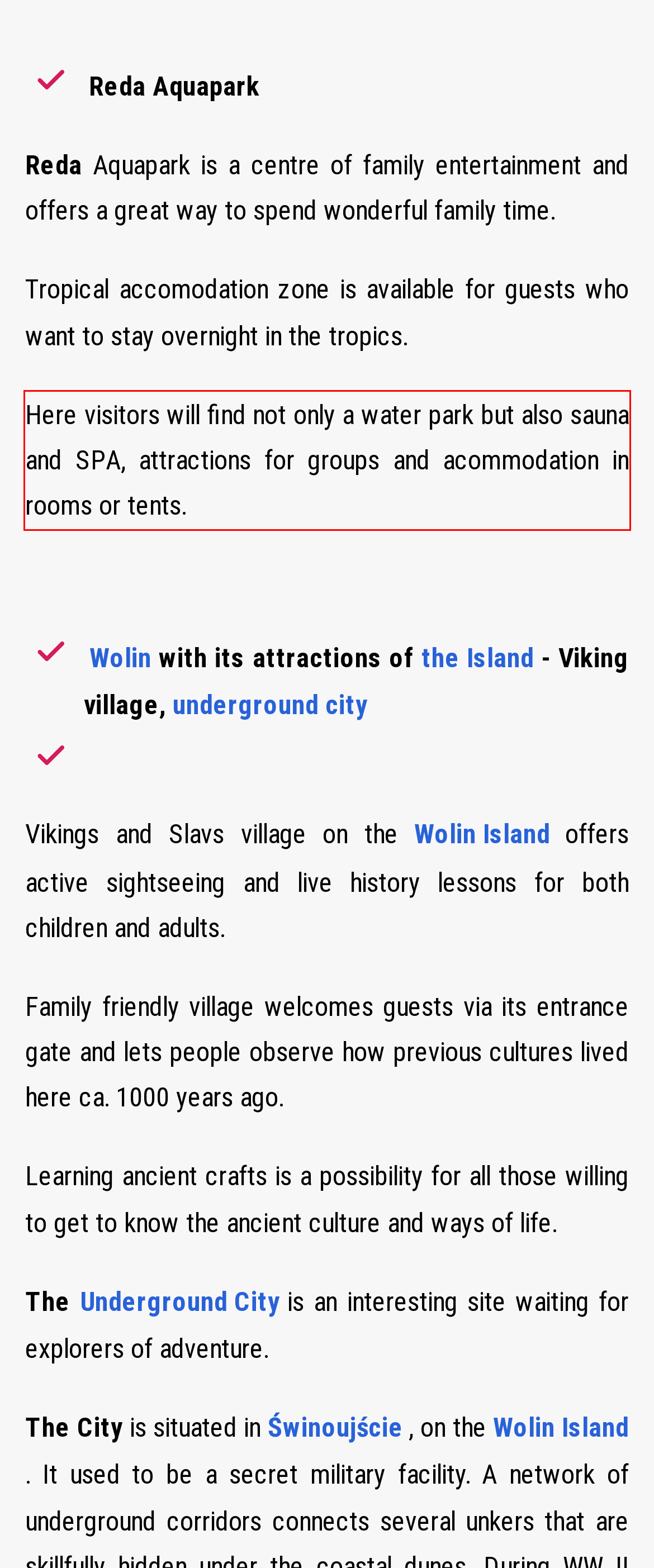Identify the text inside the red bounding box in the provided webpage screenshot and transcribe it.

Here visitors will find not only a water park but also sauna and SPA, attractions for groups and acommodation in rooms or tents.